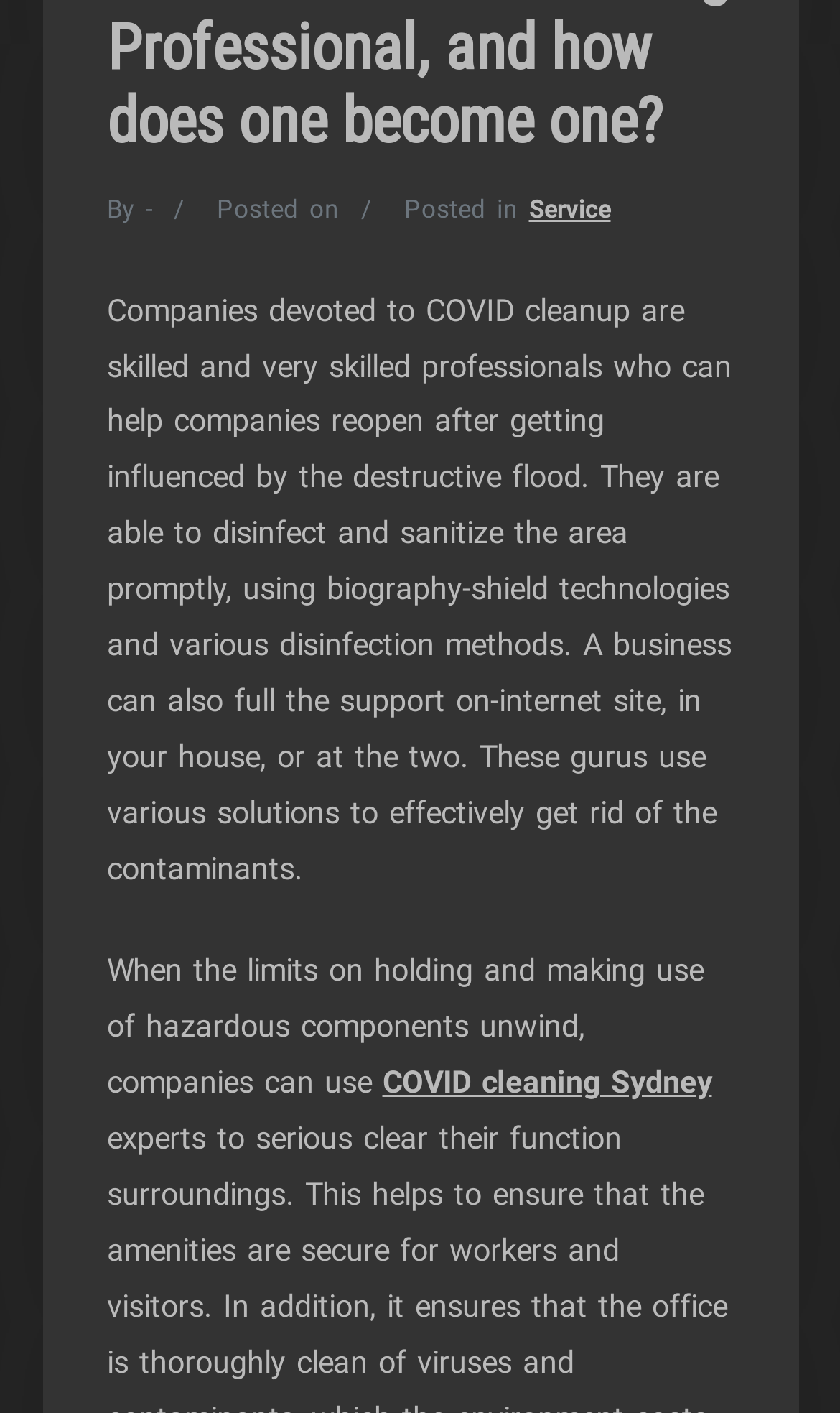What is the topic of the article?
Please answer the question with as much detail as possible using the screenshot.

The topic of the article can be inferred from the content of the StaticText elements, specifically the first one which mentions 'Companies devoted to COVID cleanup...'. This suggests that the article is discussing COVID cleanup services.